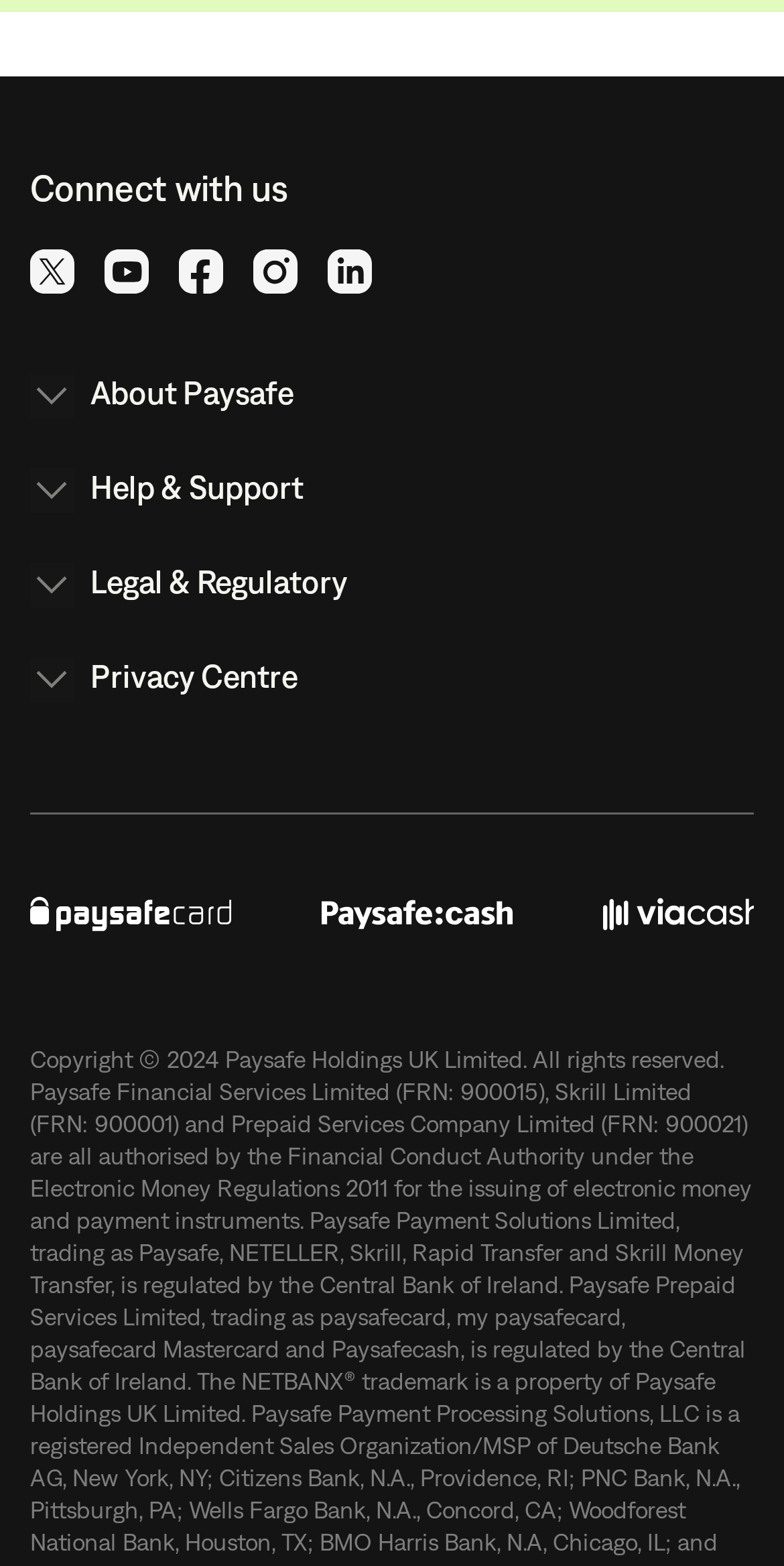What is the orientation of the separator?
Using the image as a reference, deliver a detailed and thorough answer to the question.

I found the separator element with the description 'orientation: horizontal' which indicates its orientation.